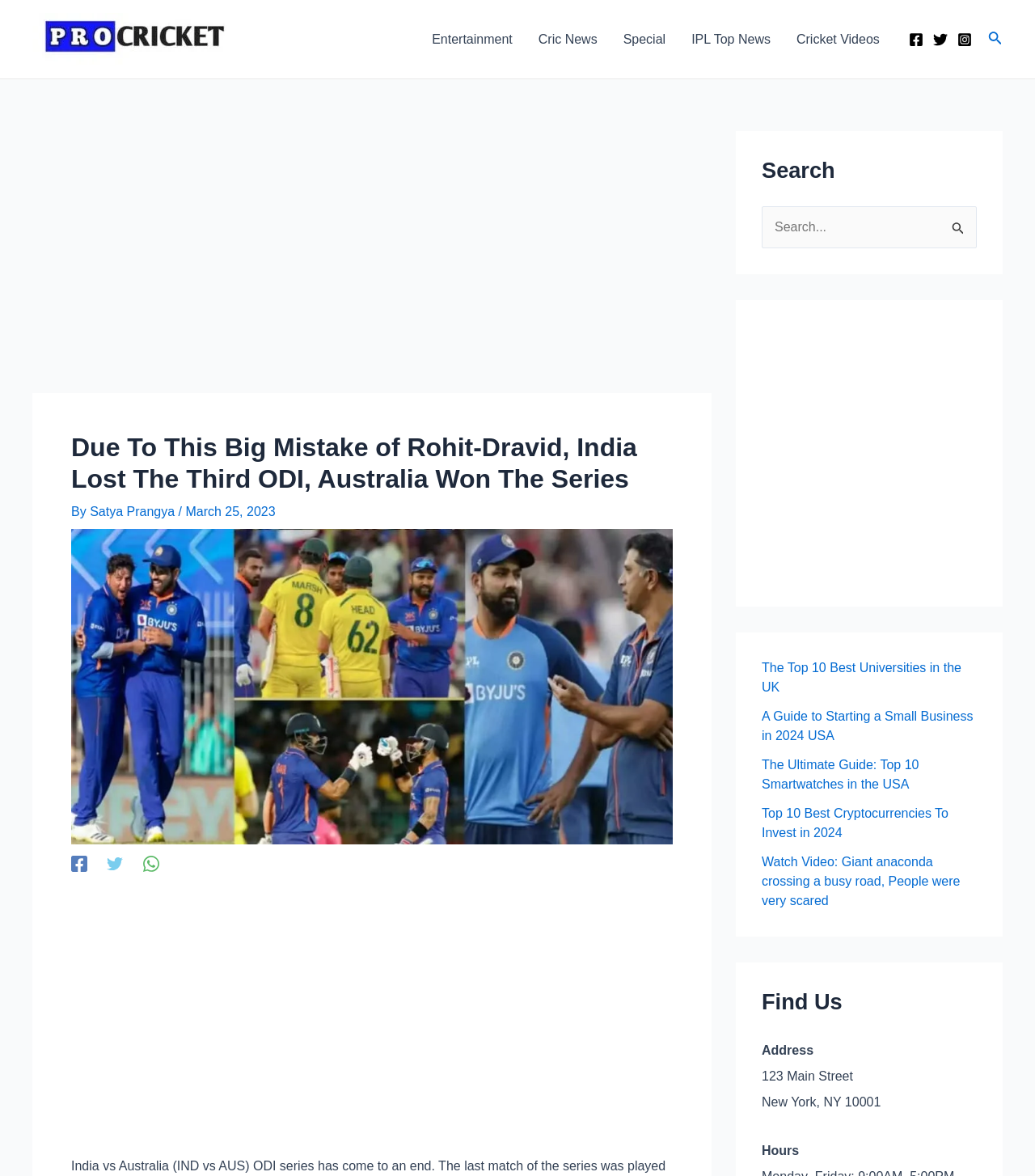Generate a thorough explanation of the webpage's elements.

This webpage appears to be a news article or blog post about cricket, specifically discussing the defeat of the Indian team in the third ODI and the reasons behind it. At the top left corner, there is a logo of "Pro Cricket" with a link to the website. Next to it, there is a navigation menu with links to various sections of the website, including Entertainment, Cric News, Special, IPL Top News, and Cricket Videos.

Below the navigation menu, there are social media links to Facebook, Twitter, and Instagram, each with an accompanying image. On the top right corner, there is a search icon link with a search box and a submit button.

The main content of the webpage is an article with a heading that reads "Due To This Big Mistake of Rohit-Dravid, India Lost The Third ODI, Australia Won The Series". The article is written by Satya Prangya and was published on March 25, 2023. There is an image accompanying the article, and below it, there are links to share the article on Facebook, Twitter, and WhatsApp.

On the right side of the webpage, there are several advertisements and promotional links, including a search box and a list of recommended articles with titles such as "The Top 10 Best Universities in the UK" and "Watch Video: Giant anaconda crossing a busy road, People were very scared". At the bottom of the webpage, there is a section with the website's address and hours of operation.

Overall, the webpage has a cluttered layout with multiple sections and advertisements, but the main content of the article is prominently displayed at the center of the page.